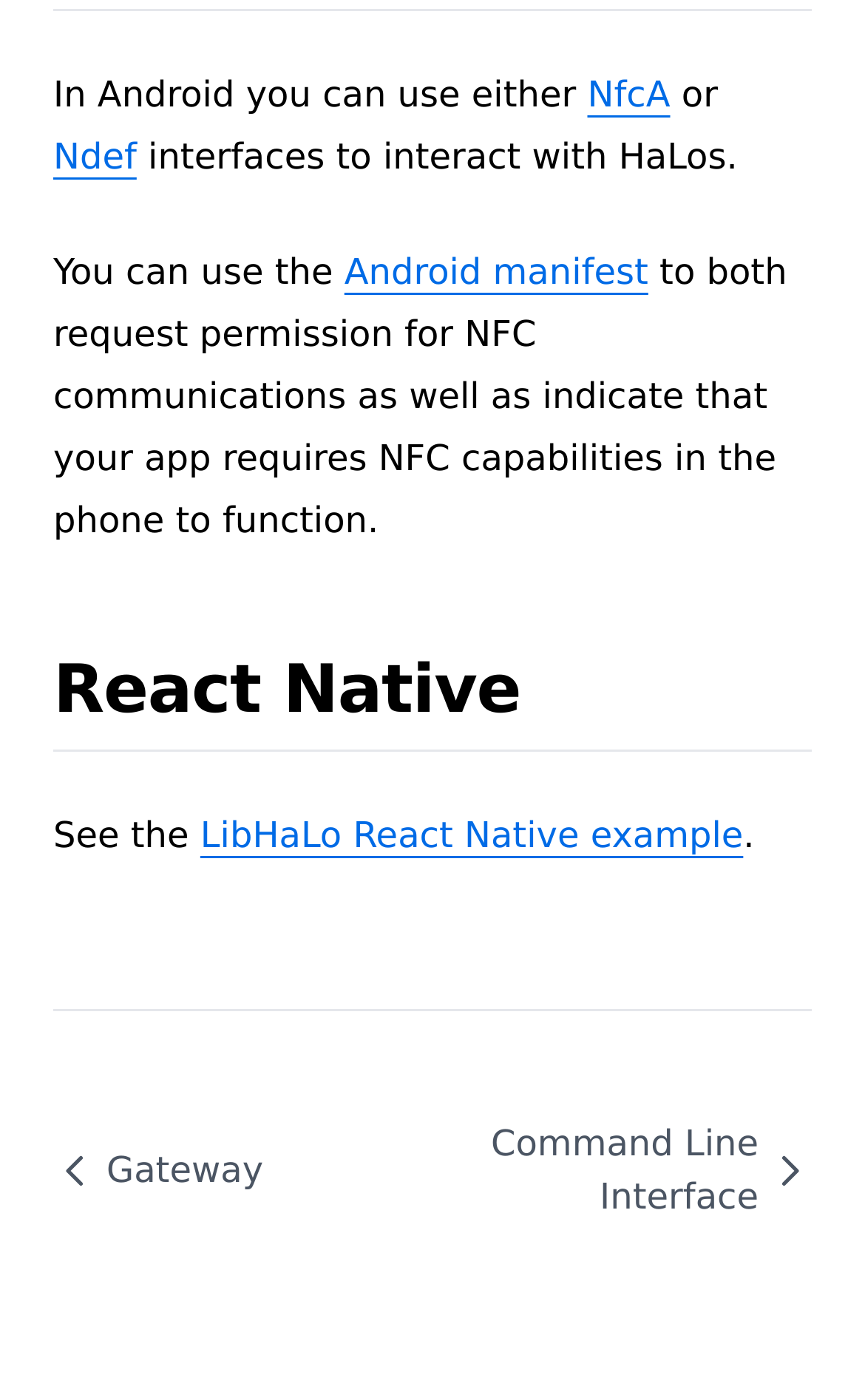With reference to the image, please provide a detailed answer to the following question: What is the name of the example provided for React Native?

The webpage provides a link to the LibHaLo React Native example, which is an example of how to use React Native for NFC communications.